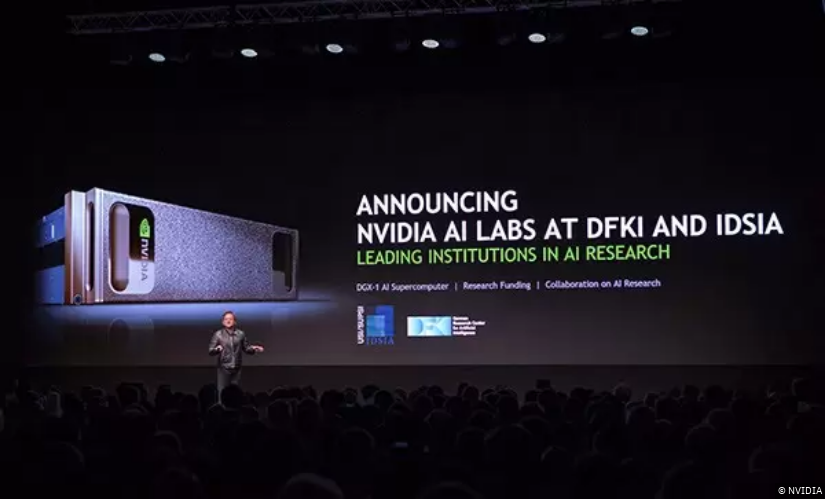What is the significance of the event?
Can you provide an in-depth and detailed response to the question?

The caption states that the event reflects the growing significance of high-performance computing in the field of AI, which implies that the event is highlighting the increasing importance of this aspect in AI research and development.